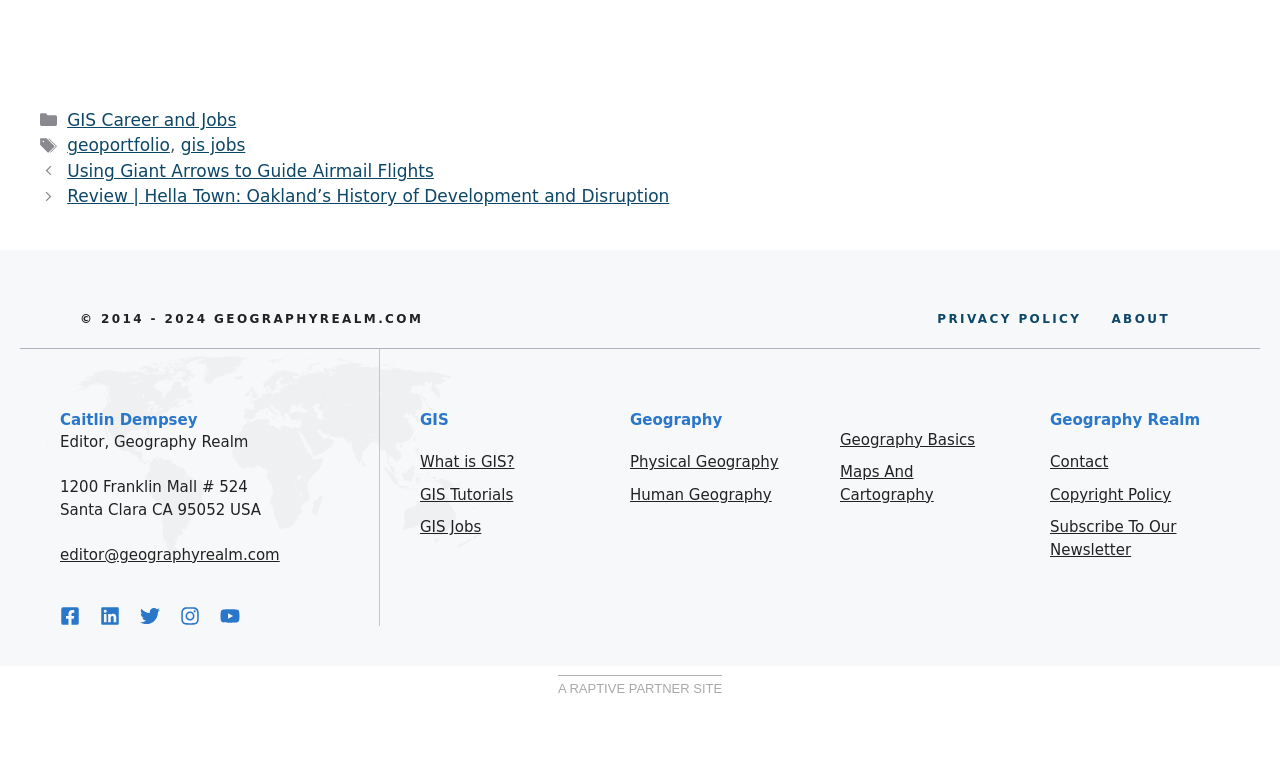Determine the bounding box coordinates of the clickable region to execute the instruction: "Contact the editor via email". The coordinates should be four float numbers between 0 and 1, denoted as [left, top, right, bottom].

[0.047, 0.716, 0.219, 0.74]